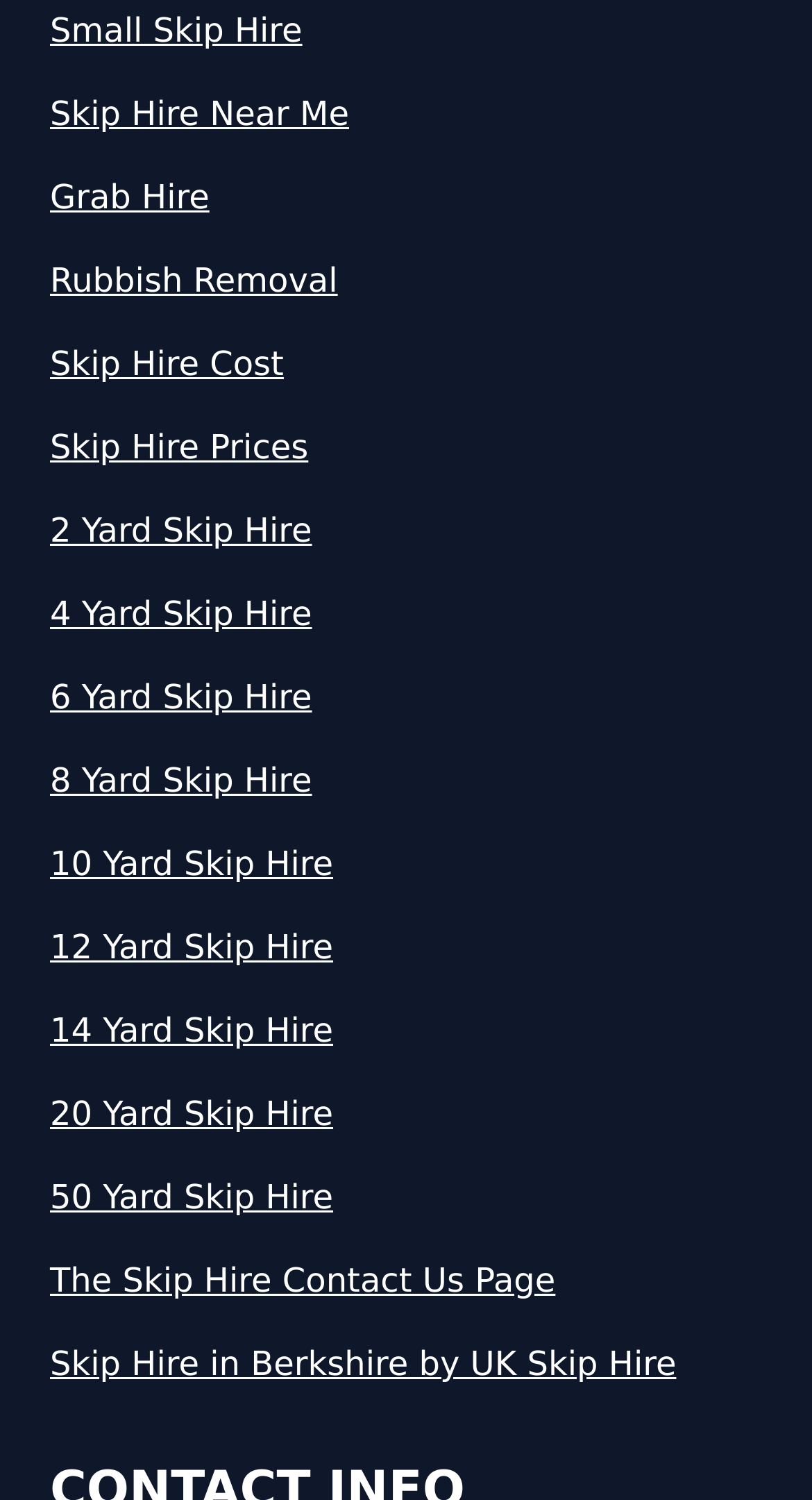Identify the bounding box coordinates of the region I need to click to complete this instruction: "check recreation passes".

None